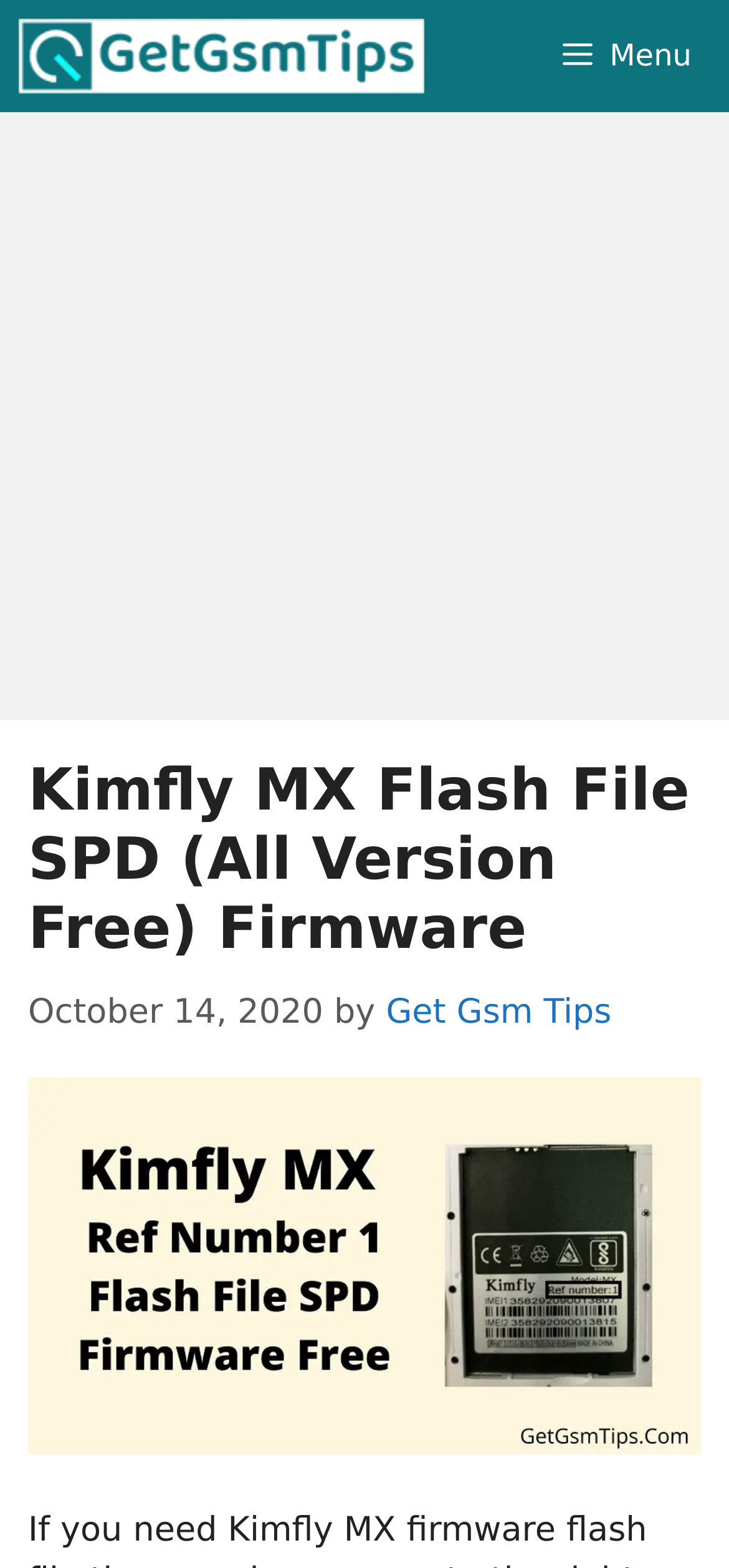With reference to the screenshot, provide a detailed response to the question below:
What is the device being discussed on the webpage?

The webpage contains multiple references to the 'Kimfly MX' device, including the heading 'Kimfly MX Flash File SPD (All Version Free) Firmware' and an image with the text 'Kimfly MX Flash File'. This suggests that the webpage is primarily about the Kimfly MX device.